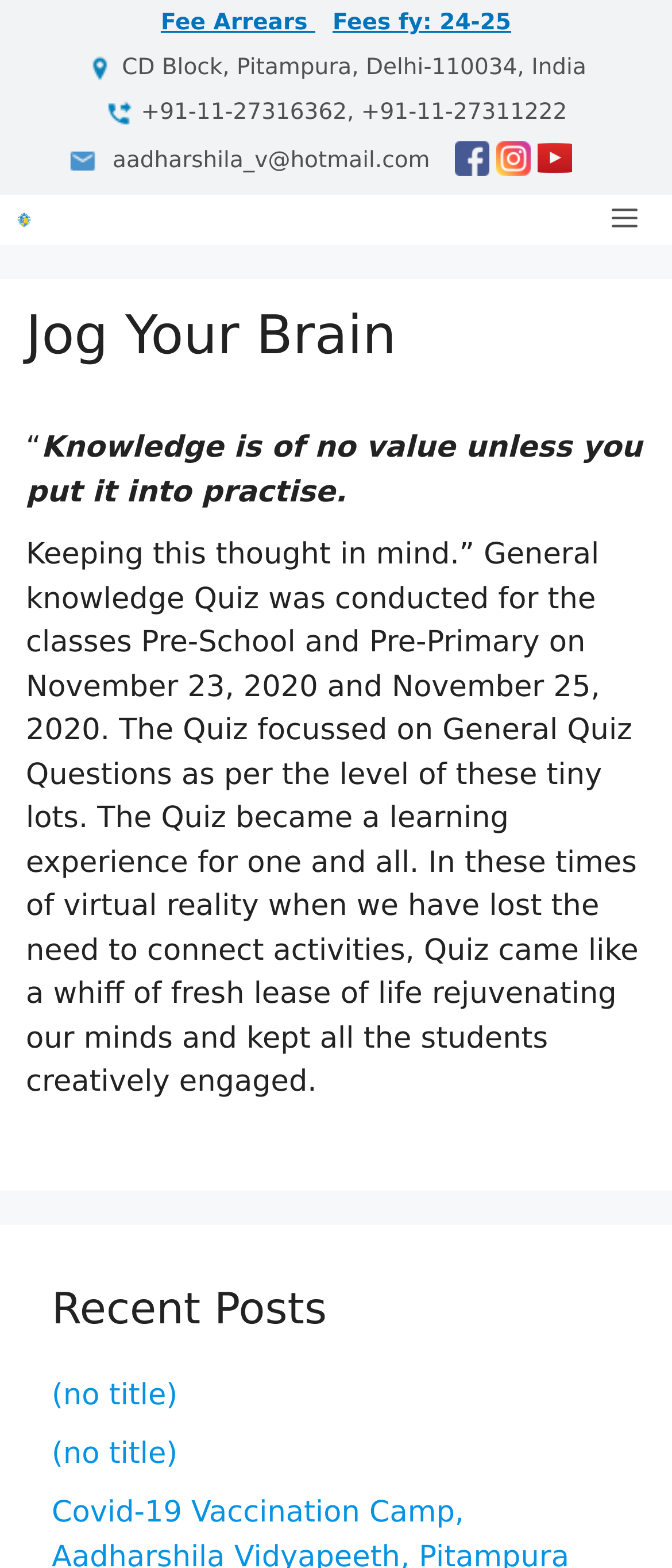What is the address of Aadharshila Vidyapeeth?
Look at the screenshot and respond with one word or a short phrase.

CD Block, Pitampura, Delhi-110034, India